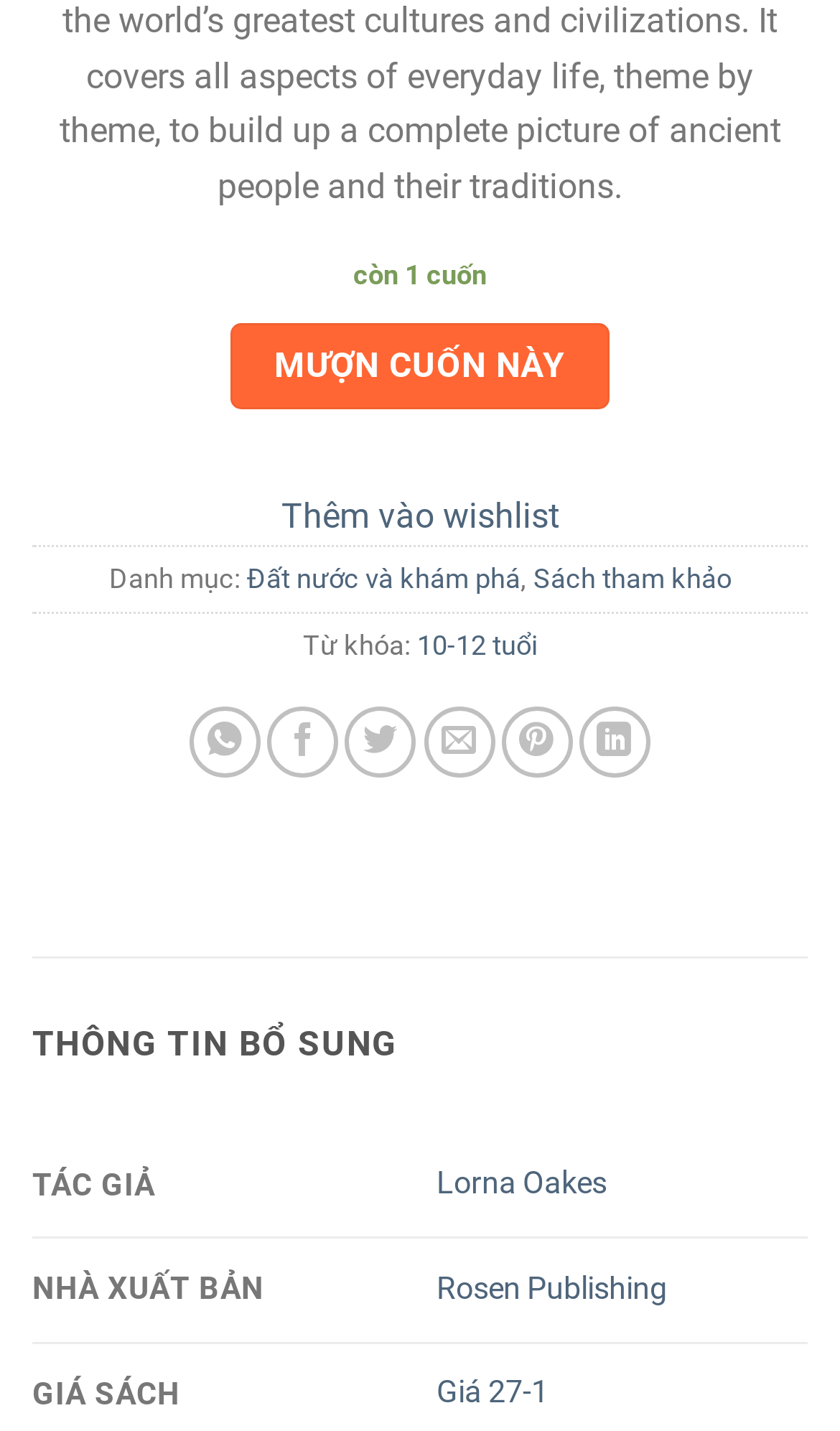Determine the bounding box coordinates for the element that should be clicked to follow this instruction: "Add to wishlist". The coordinates should be given as four float numbers between 0 and 1, in the format [left, top, right, bottom].

[0.335, 0.346, 0.665, 0.375]